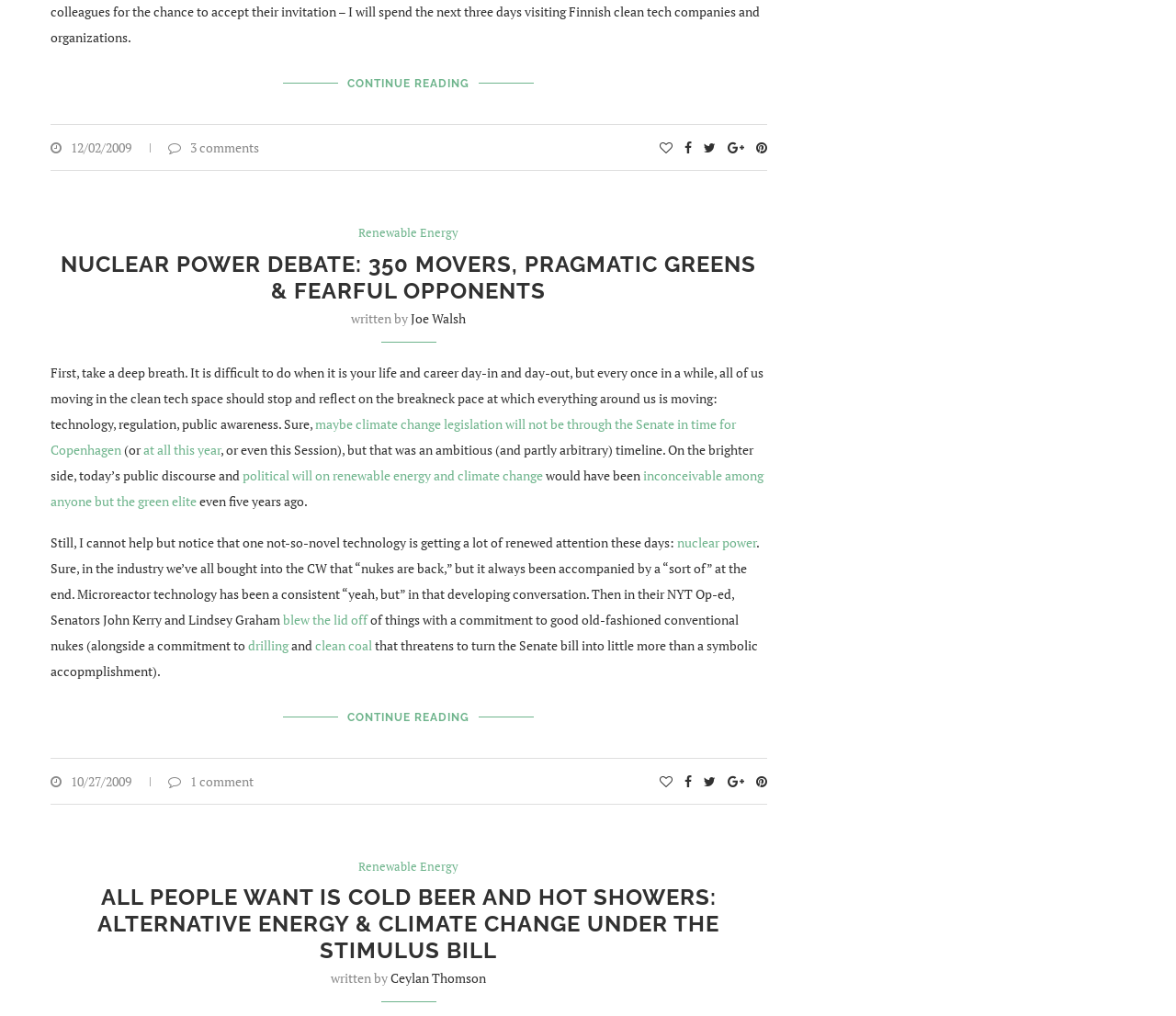Could you indicate the bounding box coordinates of the region to click in order to complete this instruction: "Read the article 'NUCLEAR POWER DEBATE: 350 MOVERS, PRAGMATIC GREENS & FEARFUL OPPONENTS'".

[0.043, 0.246, 0.652, 0.299]